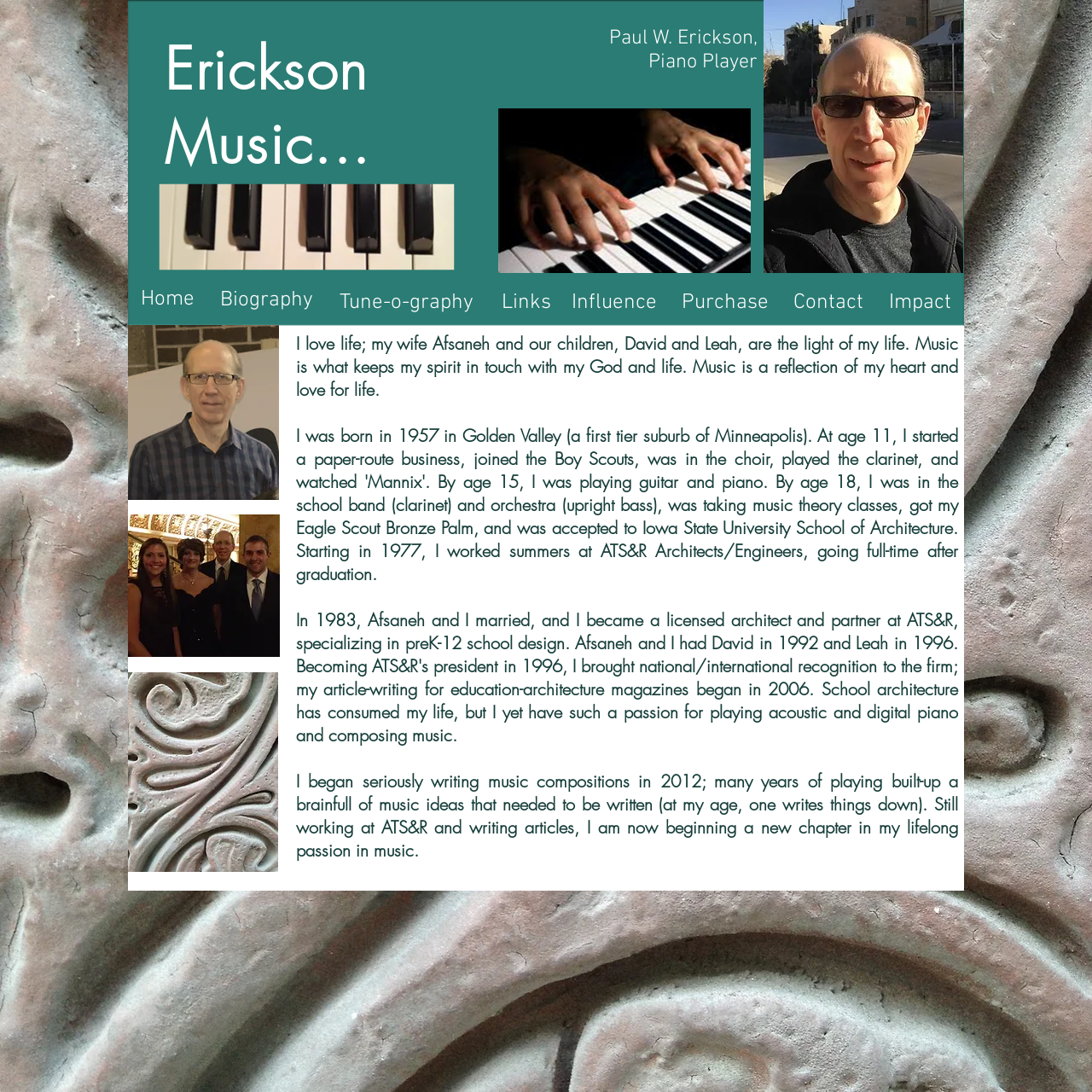What is the name of Paul W. Erickson's wife?
Look at the screenshot and give a one-word or phrase answer.

Afsaneh